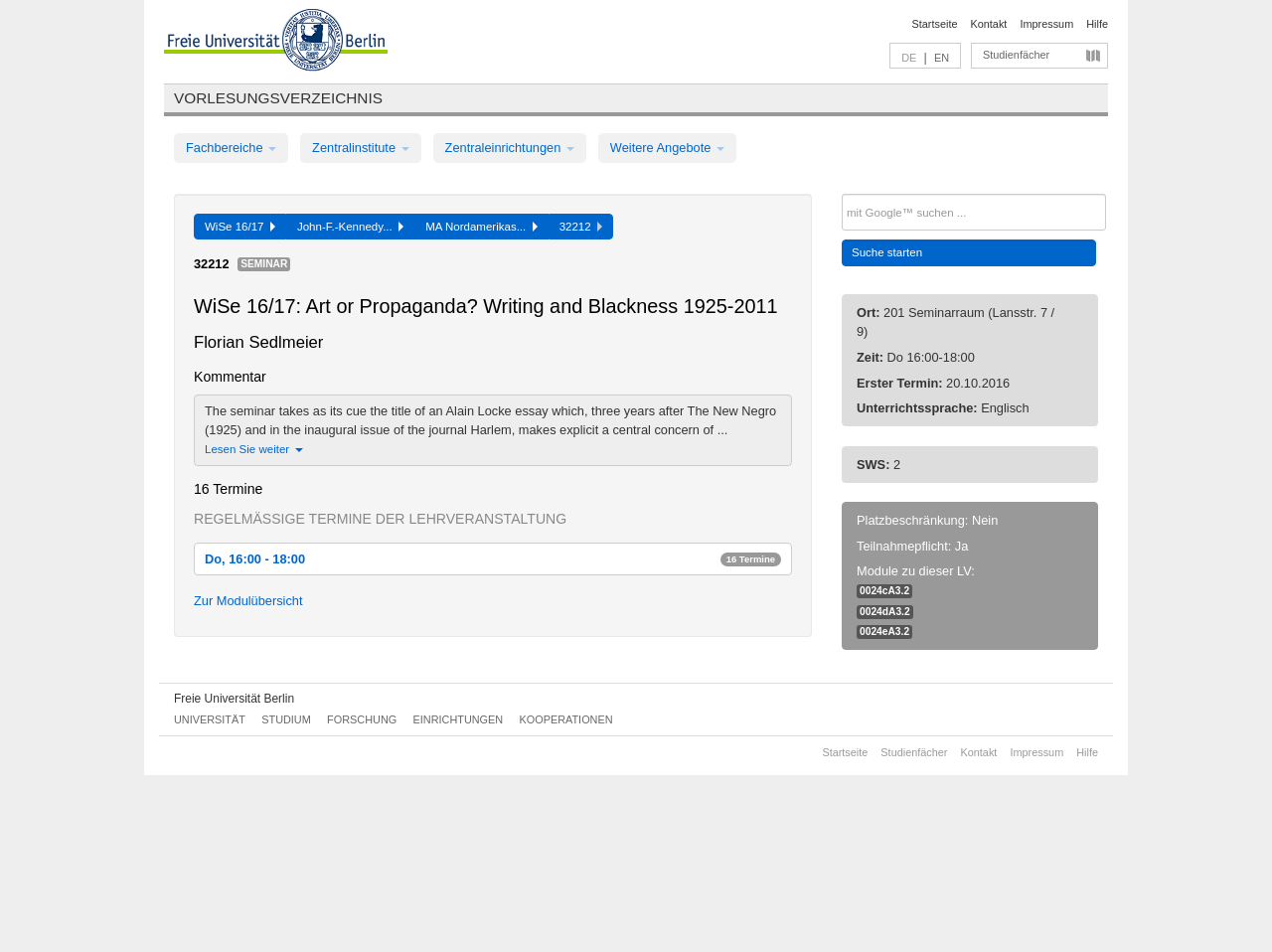What is the name of the university?
Carefully analyze the image and provide a thorough answer to the question.

I found the answer by looking at the logo at the top left corner of the webpage, which says 'Logo der Freien Universität Berlin'. Additionally, the heading 'Freie Universität Berlin' is also present at the bottom of the webpage.